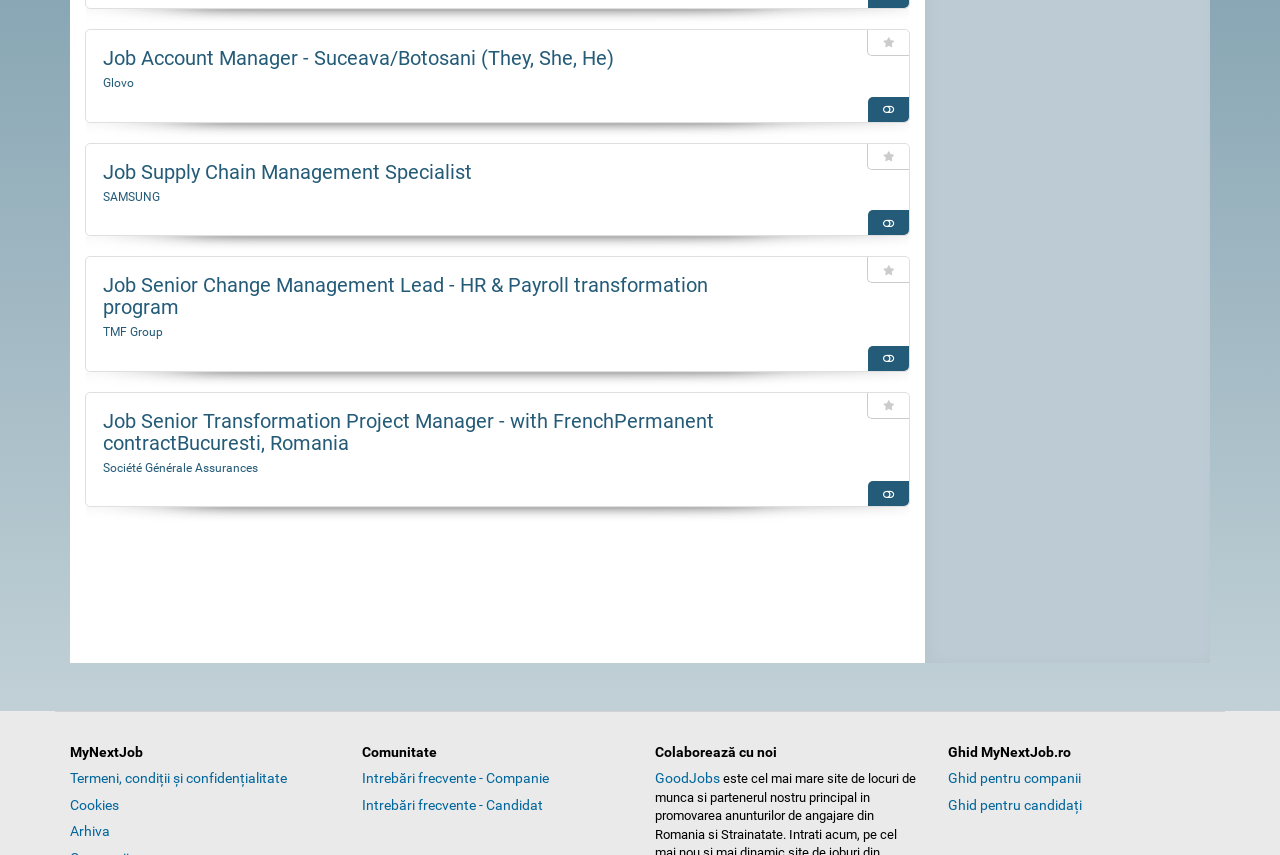What is the company name associated with the job posting 'Job Senior Transformation Project Manager - with FrenchPermanent contractBucuresti, Romania'?
Based on the image, answer the question in a detailed manner.

The job posting 'Job Senior Transformation Project Manager - with FrenchPermanent contractBucuresti, Romania' is associated with the company 'Société Générale Assurances', which is mentioned in the link with the text 'Société Générale Assurances'.